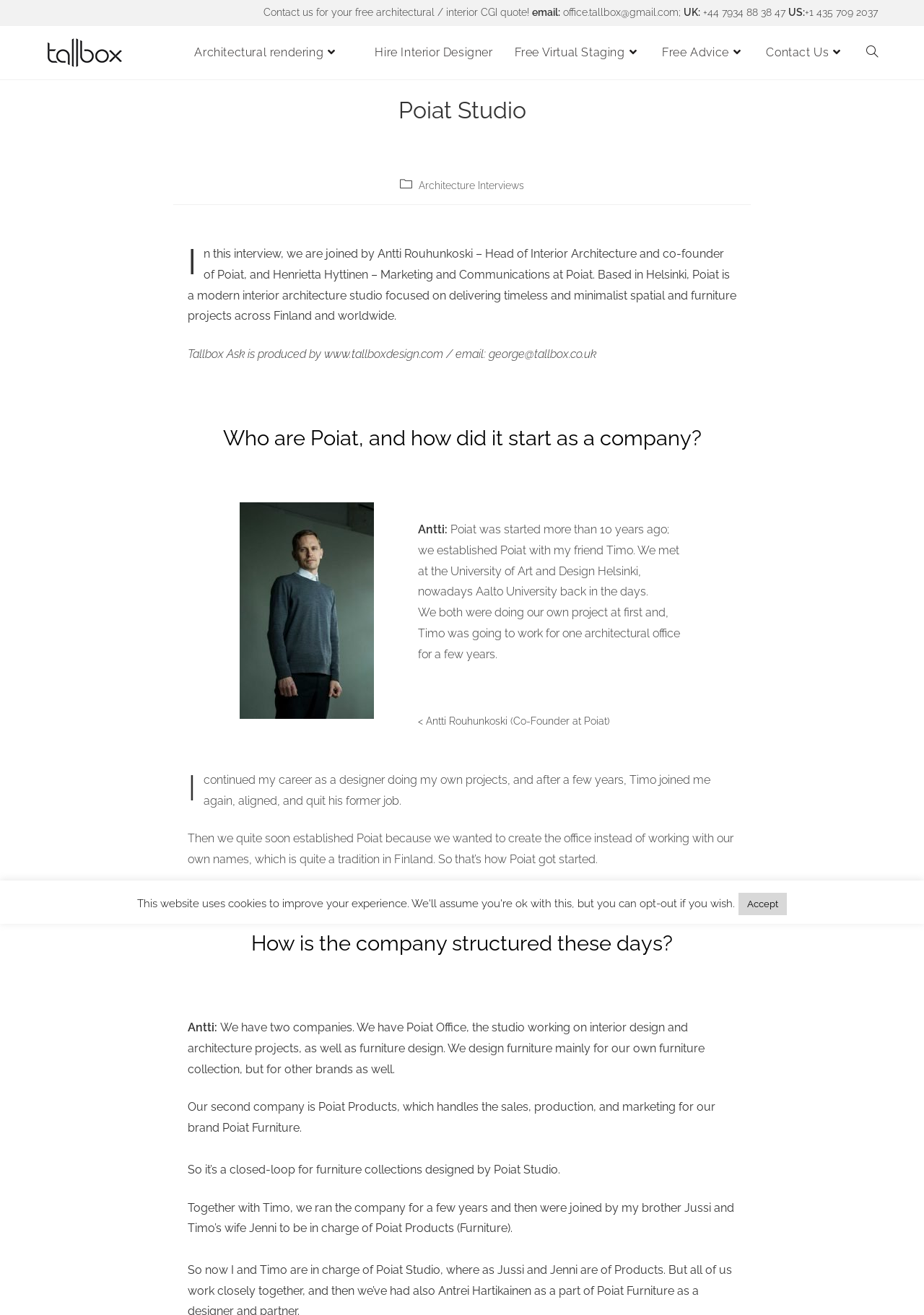Identify the bounding box coordinates of the part that should be clicked to carry out this instruction: "Contact us for a free architectural or interior CGI quote".

[0.285, 0.005, 0.576, 0.014]